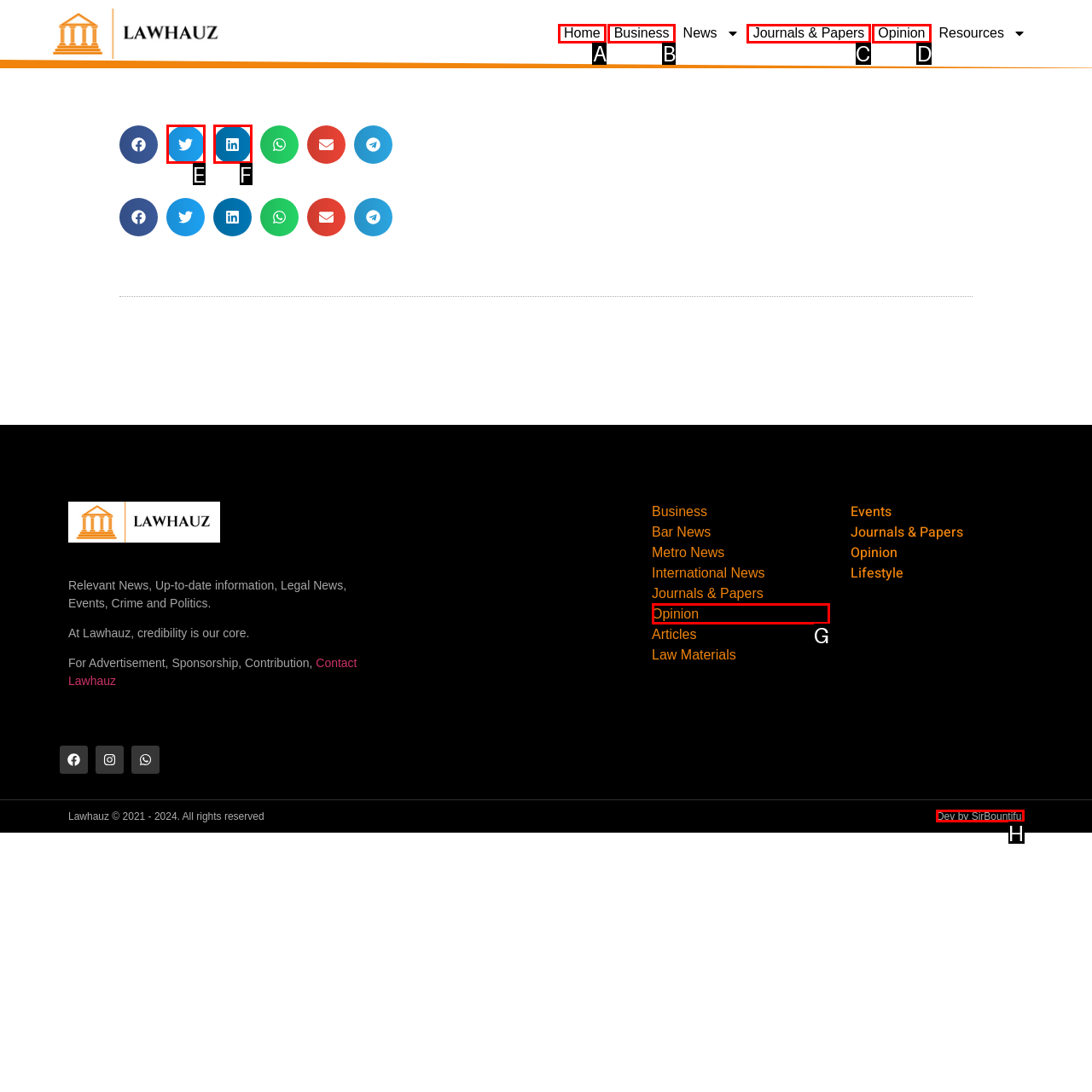From the choices given, find the HTML element that matches this description: Opinion. Answer with the letter of the selected option directly.

G